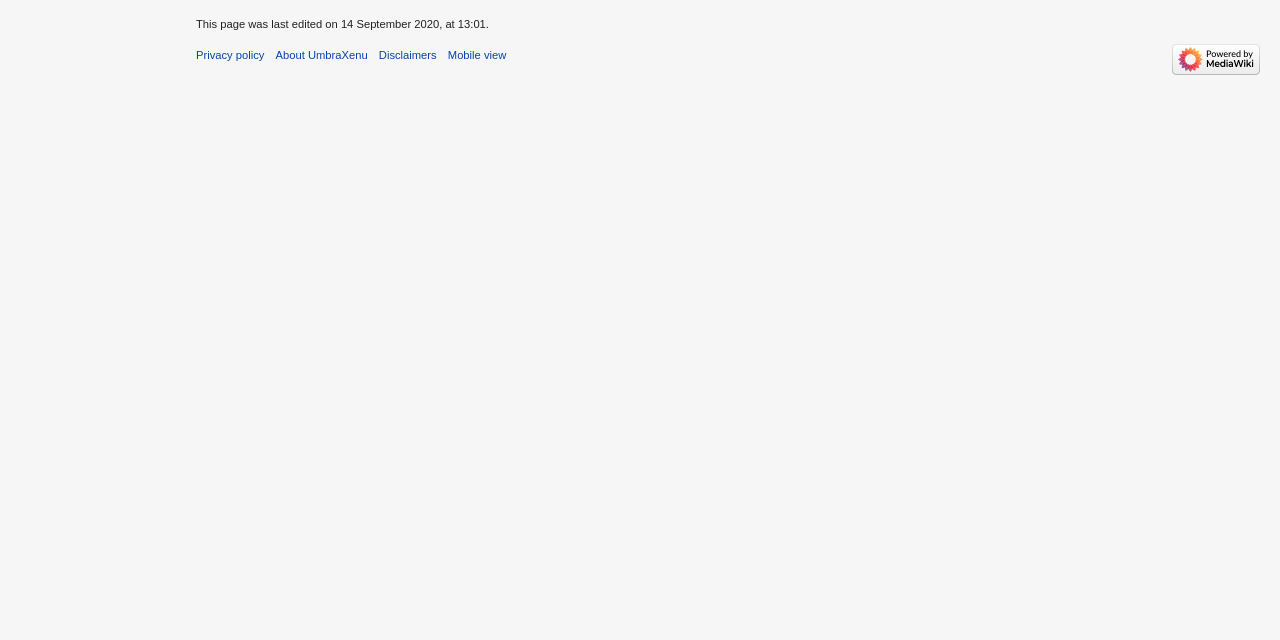Extract the bounding box coordinates for the UI element described as: "About UmbraXenu".

[0.215, 0.076, 0.287, 0.095]